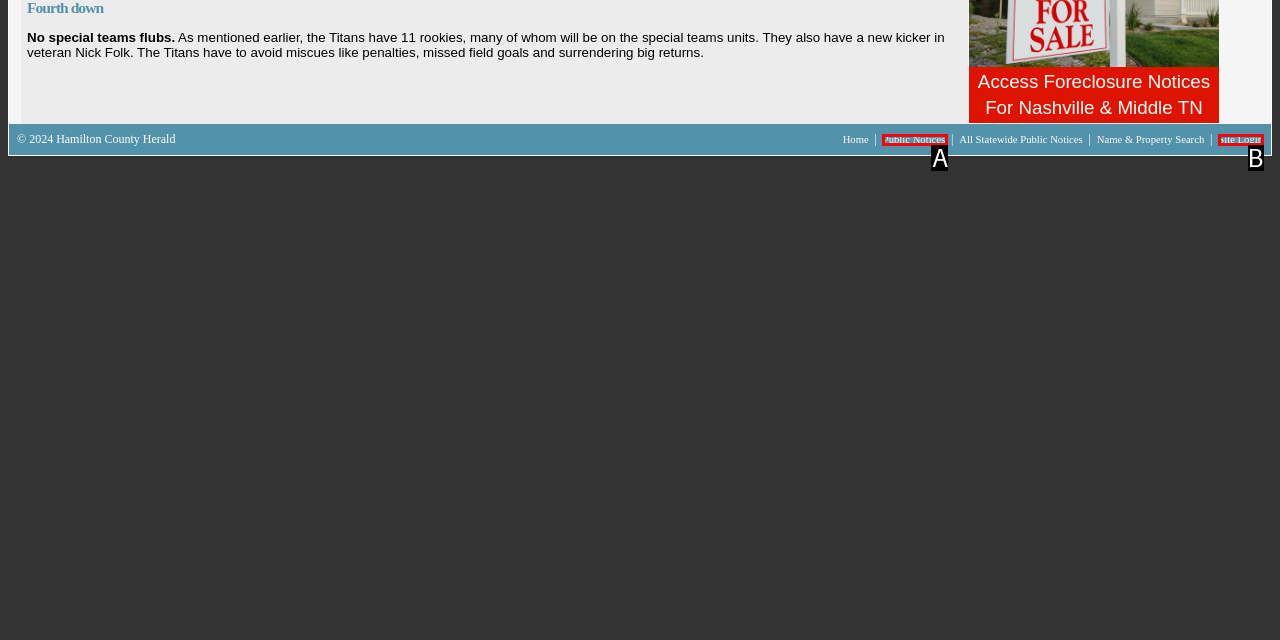Match the element description: Public Notices to the correct HTML element. Answer with the letter of the selected option.

A